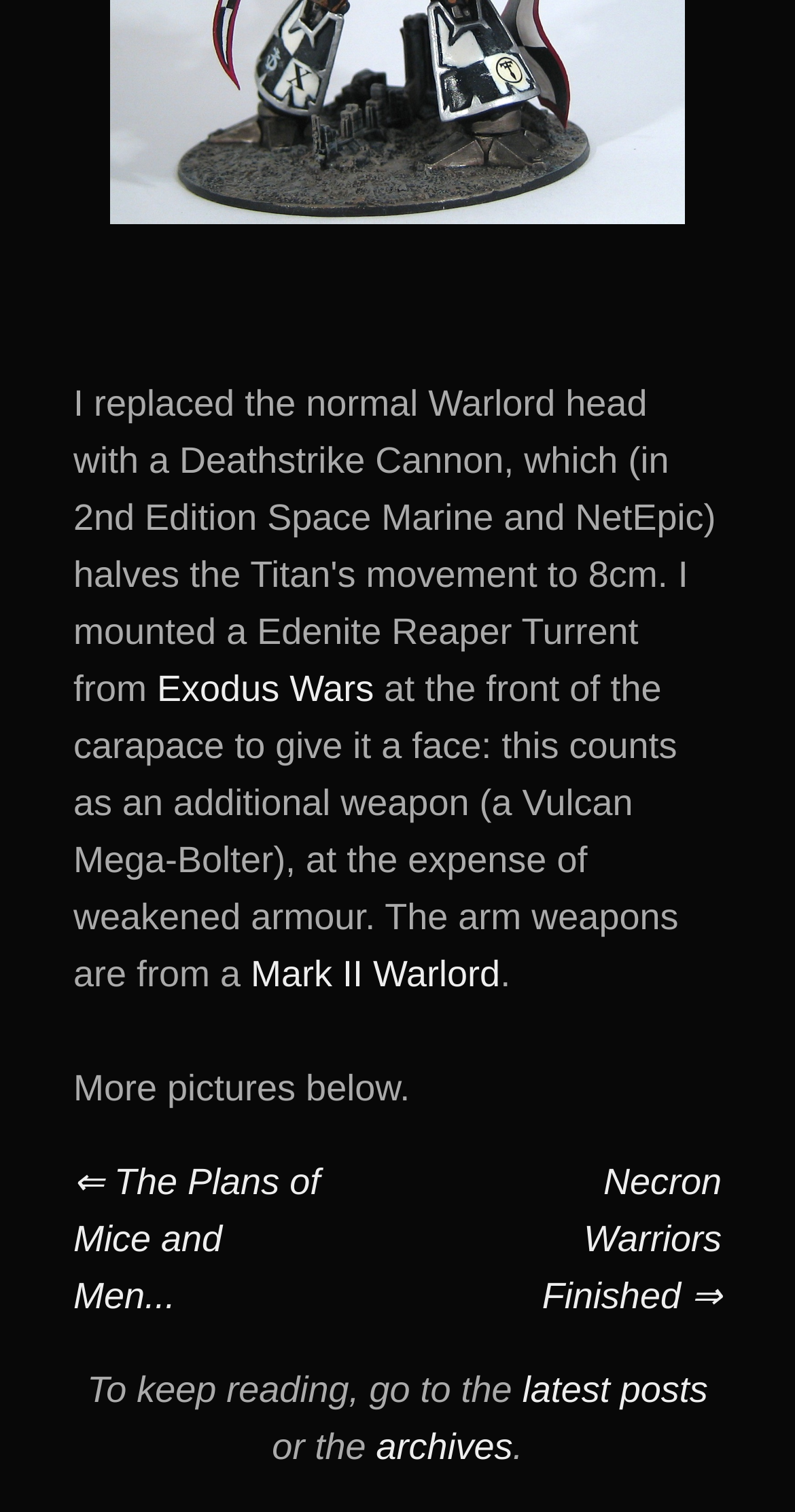Where are more pictures located?
Based on the image, provide your answer in one word or phrase.

Below